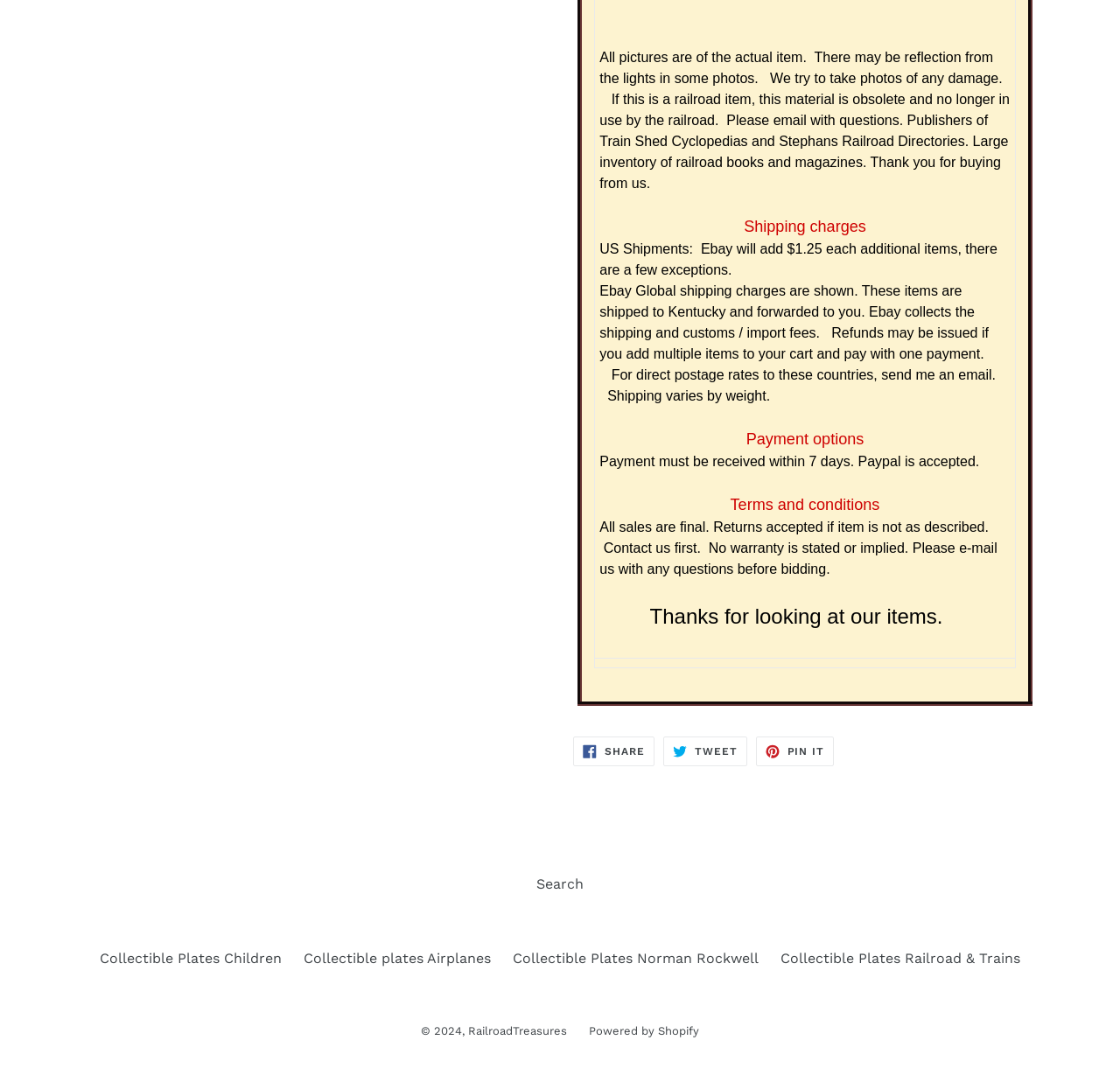Identify the bounding box coordinates necessary to click and complete the given instruction: "Visit RailroadTreasures".

[0.418, 0.94, 0.506, 0.952]